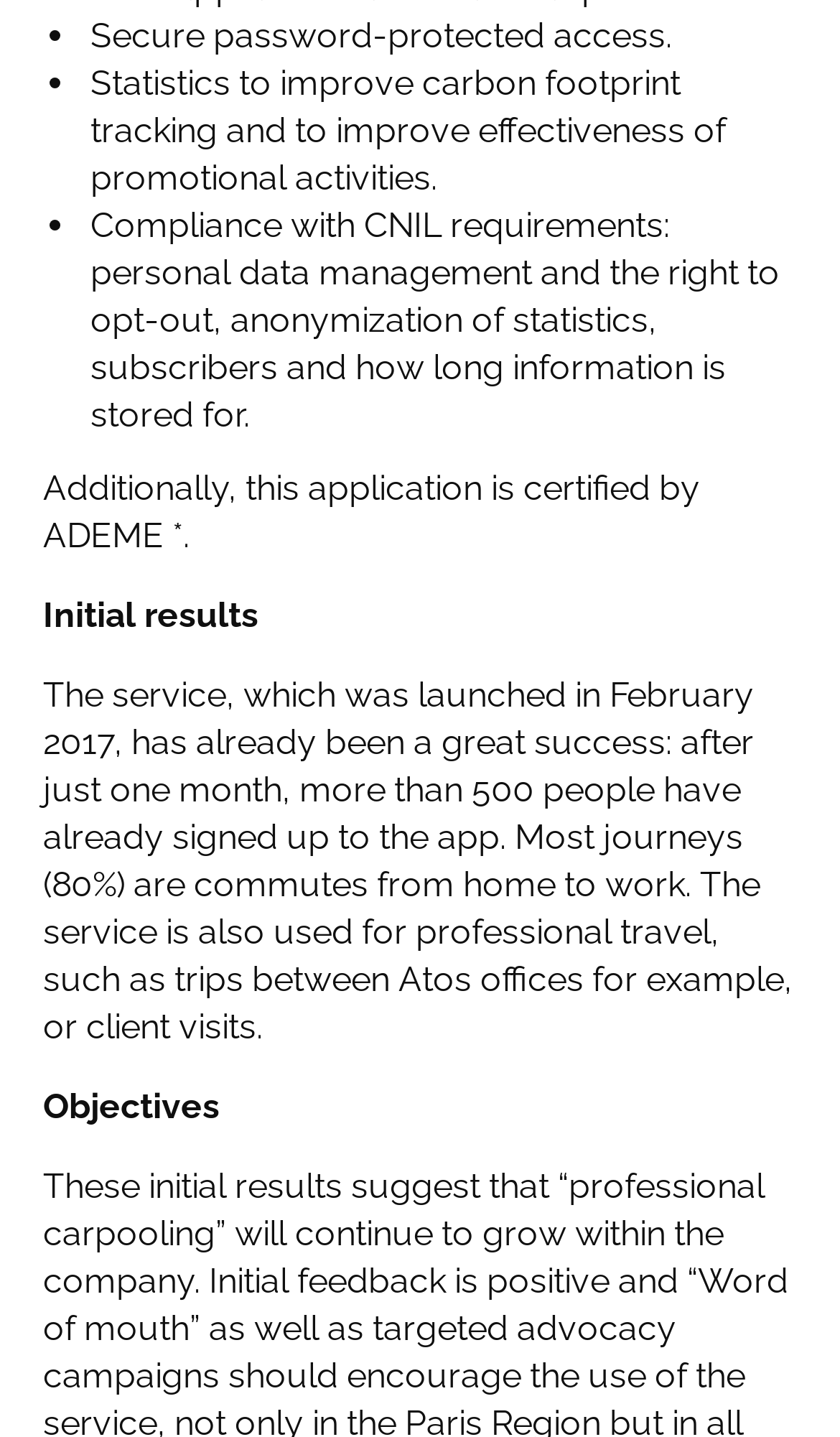Pinpoint the bounding box coordinates of the clickable element to carry out the following instruction: "Toggle Marketing cookies."

[0.861, 0.361, 0.954, 0.387]